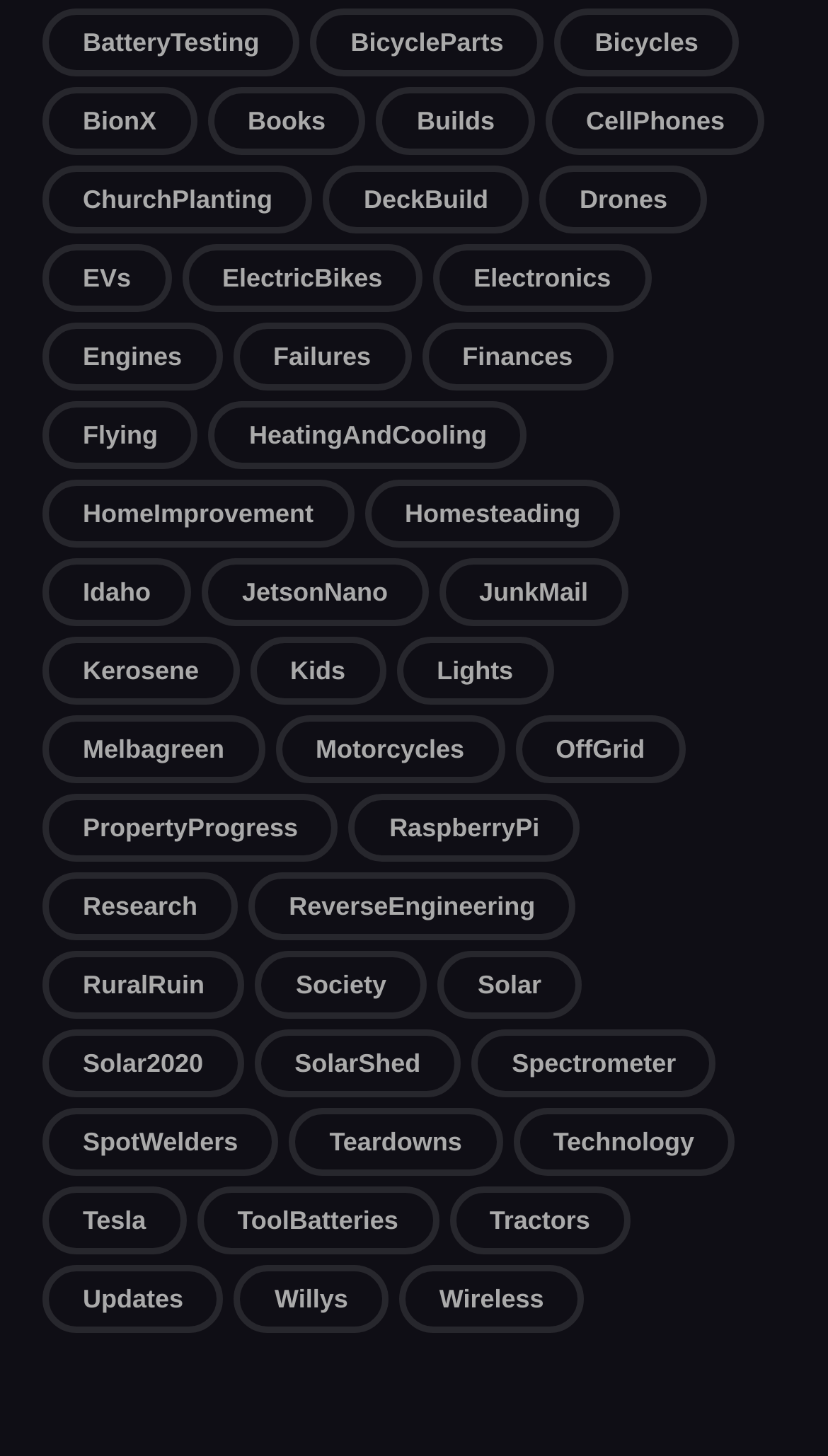Please determine the bounding box coordinates of the area that needs to be clicked to complete this task: 'Visit the ElectricBikes page'. The coordinates must be four float numbers between 0 and 1, formatted as [left, top, right, bottom].

[0.22, 0.168, 0.51, 0.215]